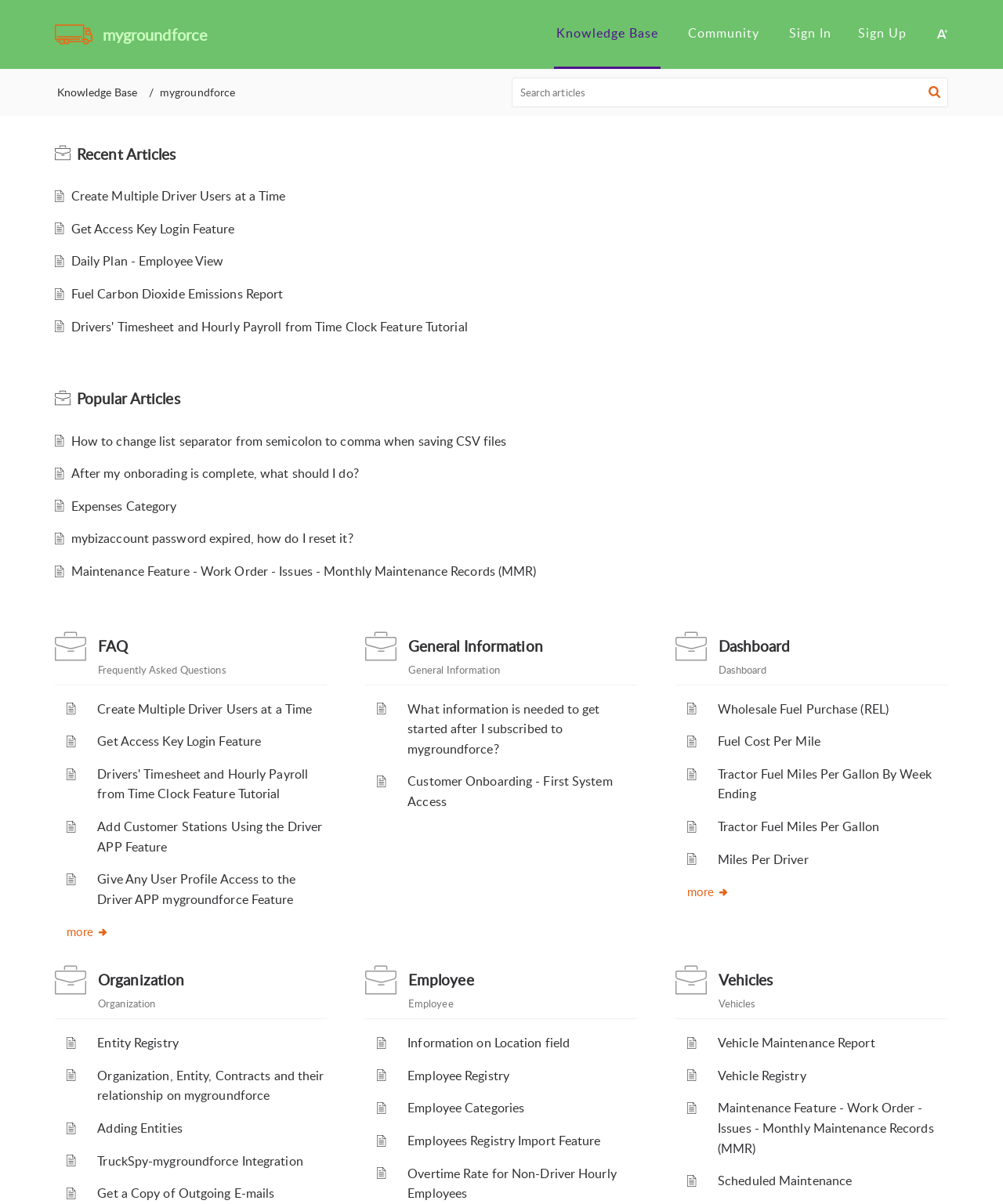Summarize the webpage comprehensively, mentioning all visible components.

The webpage is a knowledge base for mygroundforce, a platform that provides various features and tools for its users. At the top of the page, there are three "Skip to" links: "Skip to Content", "Skip to Menu", and "Skip to Footer". Below these links, there is a logo and a navigation menu with tabs "Knowledge Base" and "Community". On the right side of the navigation menu, there are links to "Sign In" and "Sign Up", as well as a "User Preference" dropdown menu.

Below the navigation menu, there is a search bar with a search button and a breadcrumbs navigation section. The search bar is located at the top-left corner of the page, and the breadcrumbs navigation section is located below it.

The main content of the page is divided into three sections: "Recent Articles", "Popular Articles", and "FAQ". The "Recent Articles" section displays a list of 5 articles with images, each with a title and a brief description. The "Popular Articles" section displays a list of 7 articles with images, each with a title and a brief description. The "FAQ" section displays a list of 7 questions with answers, each with a title and a brief description.

At the bottom of the page, there are three sections: "General Information", "Dashboard", and "more". The "General Information" section displays a list of 2 articles with images, each with a title and a brief description. The "Dashboard" section displays a list of 3 articles with images, each with a title and a brief description. The "more" section displays a link to view more articles.

Throughout the page, there are various images and icons used to illustrate the different sections and articles. The overall layout of the page is clean and organized, making it easy to navigate and find the desired information.